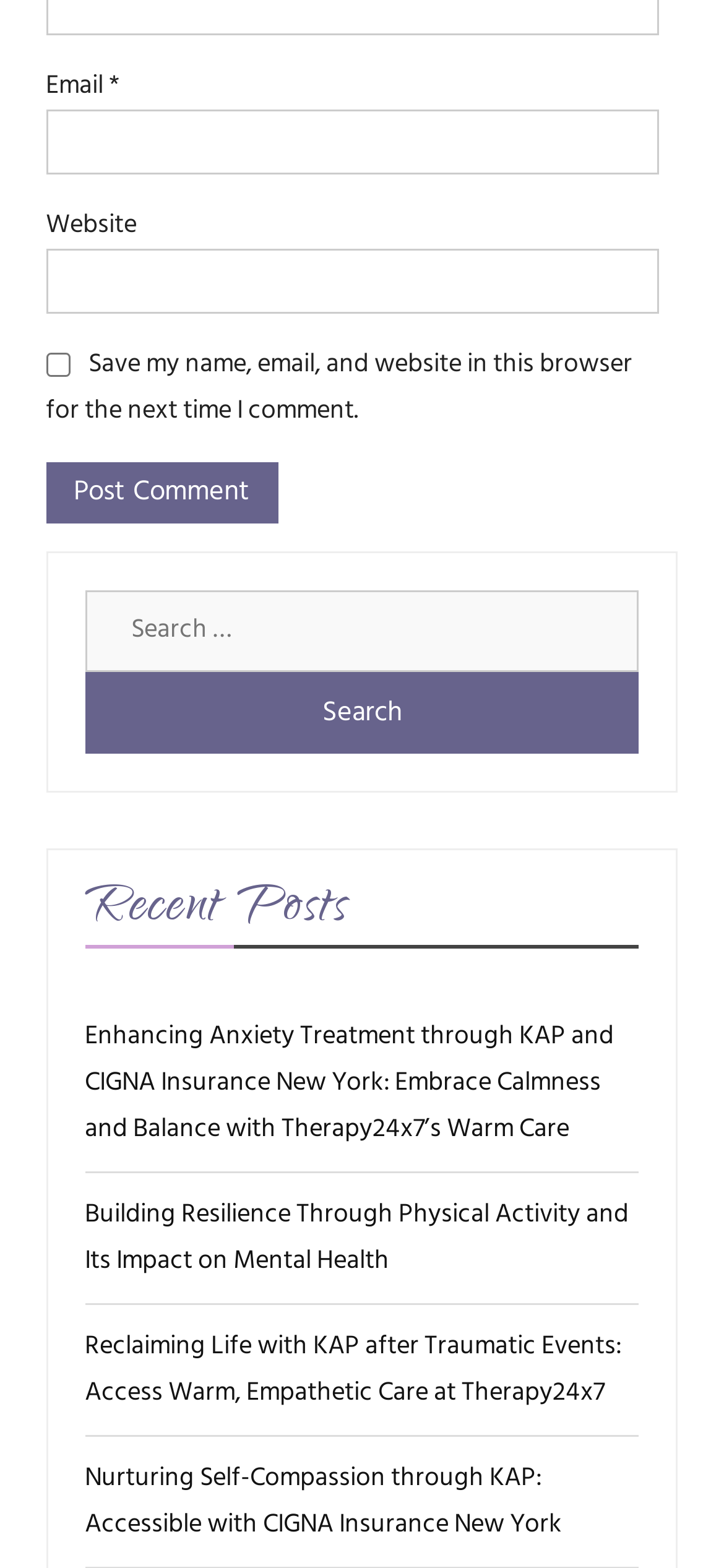Locate the bounding box coordinates of the element I should click to achieve the following instruction: "View the archive".

None